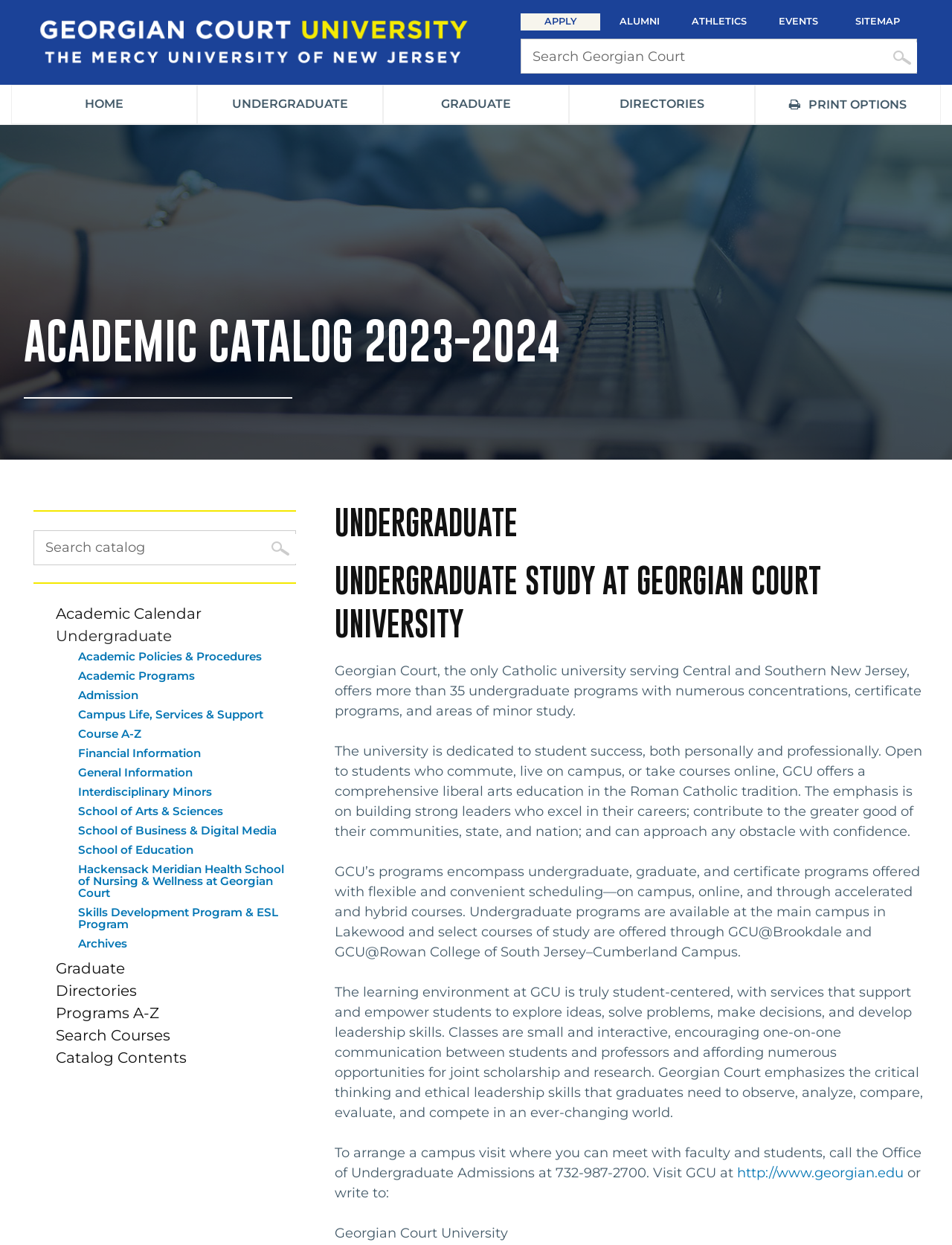Specify the bounding box coordinates of the area to click in order to execute this command: 'Apply to the university'. The coordinates should consist of four float numbers ranging from 0 to 1, and should be formatted as [left, top, right, bottom].

[0.547, 0.011, 0.63, 0.025]